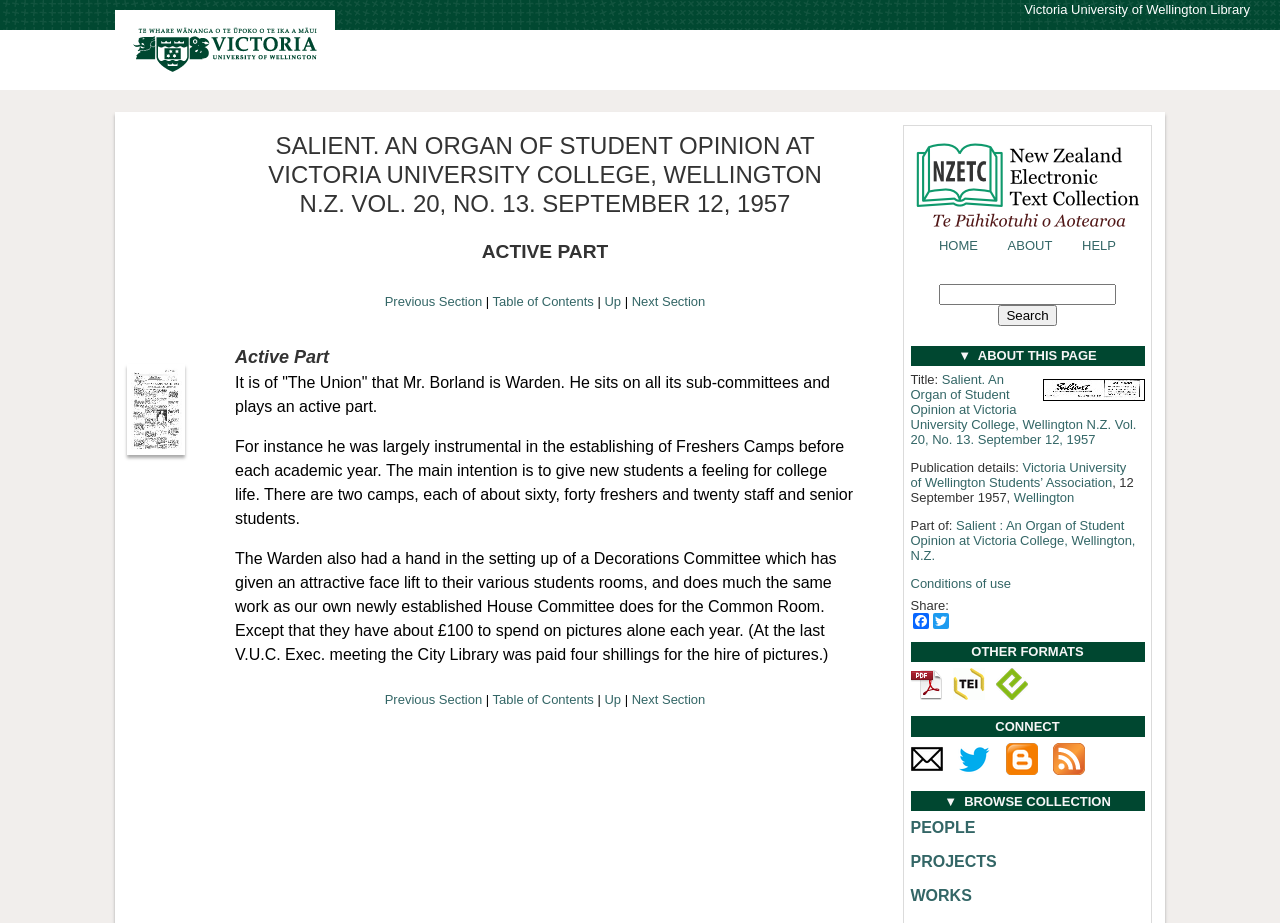Please determine the bounding box coordinates for the UI element described as: "▼ Browse collection".

[0.738, 0.86, 0.868, 0.876]